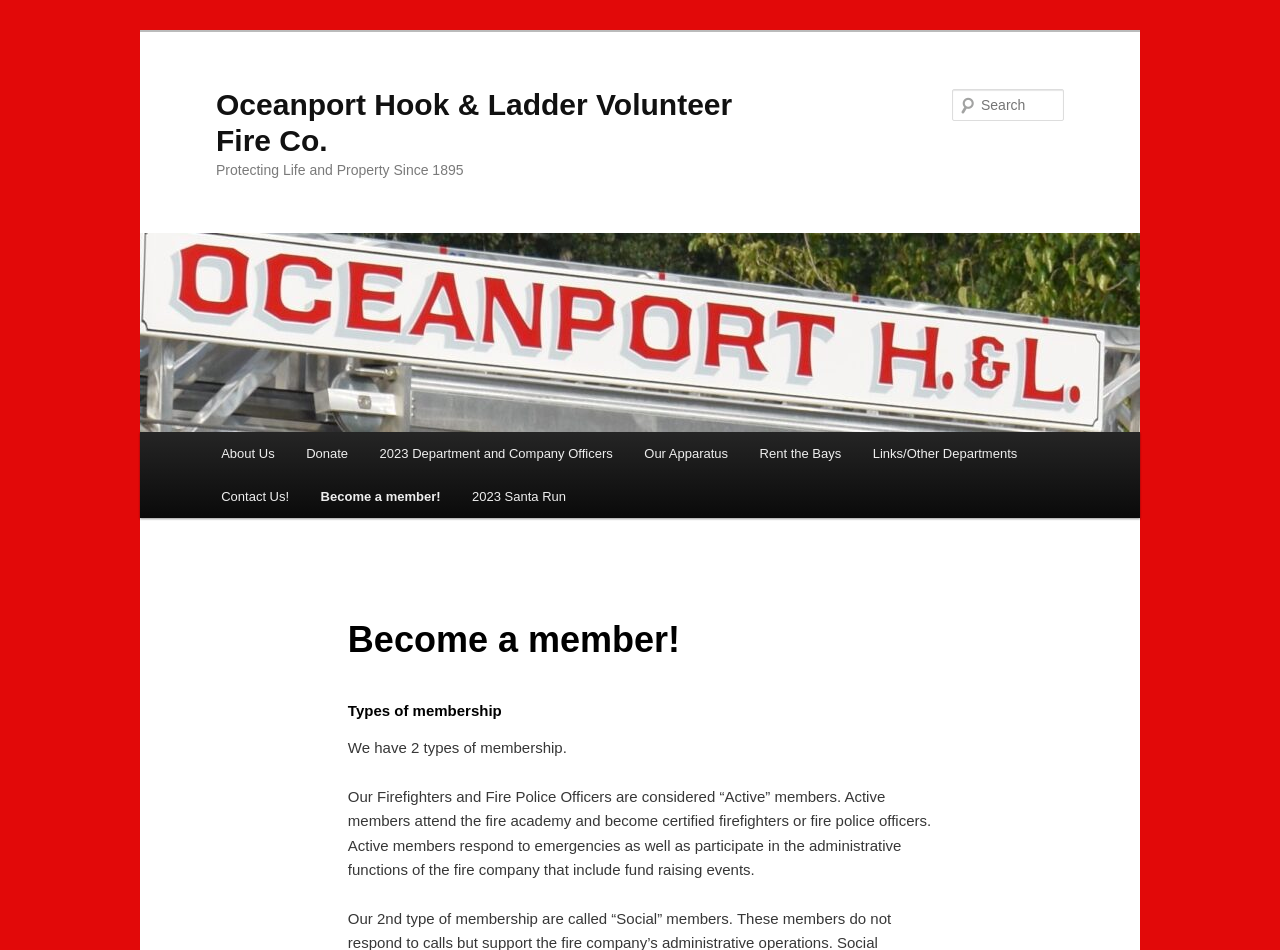Please determine the heading text of this webpage.

Oceanport Hook & Ladder Volunteer Fire Co.